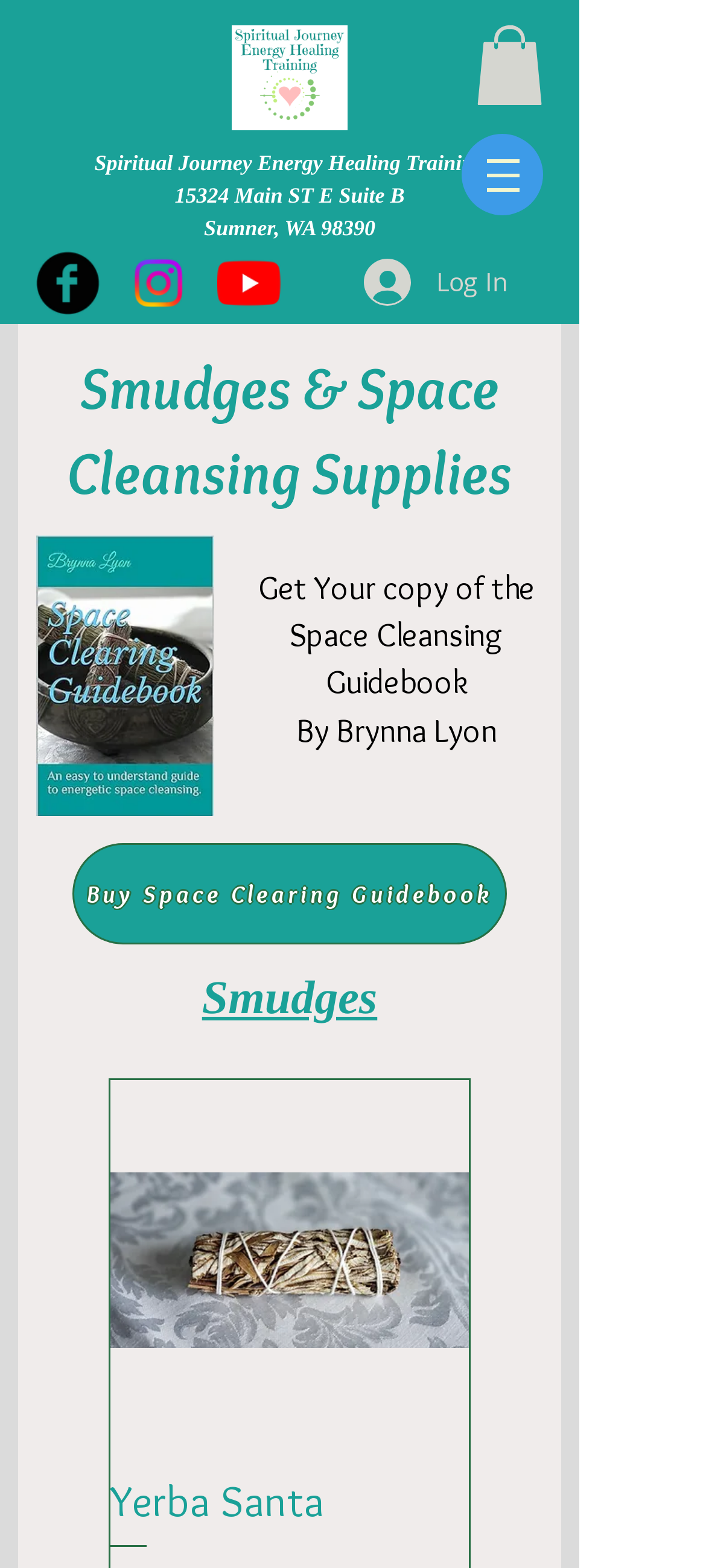Kindly respond to the following question with a single word or a brief phrase: 
How many social media links are there in the Social Bar?

3